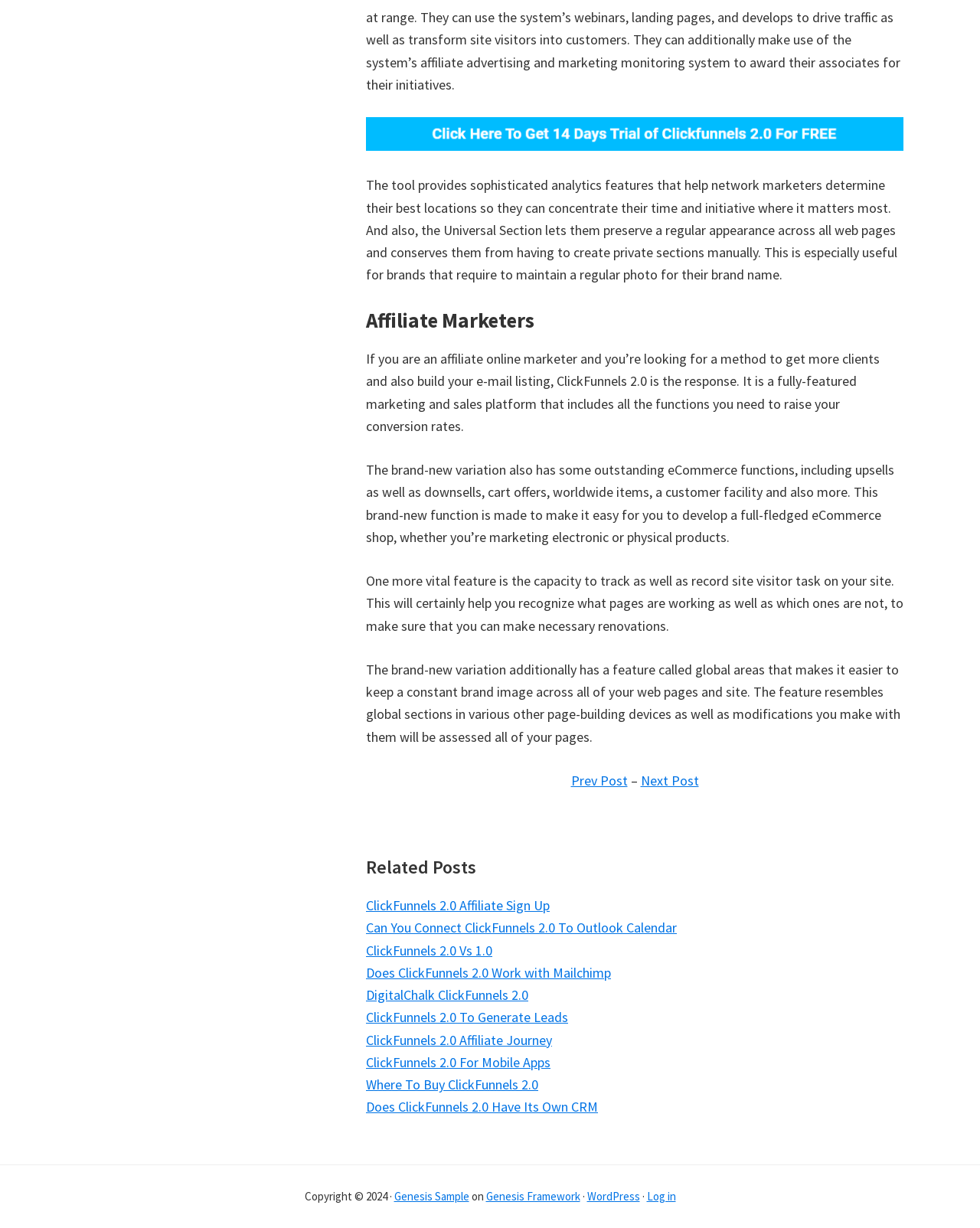Using floating point numbers between 0 and 1, provide the bounding box coordinates in the format (top-left x, top-left y, bottom-right x, bottom-right y). Locate the UI element described here: ClickFunnels 2.0 Vs 1.0

[0.373, 0.767, 0.502, 0.781]